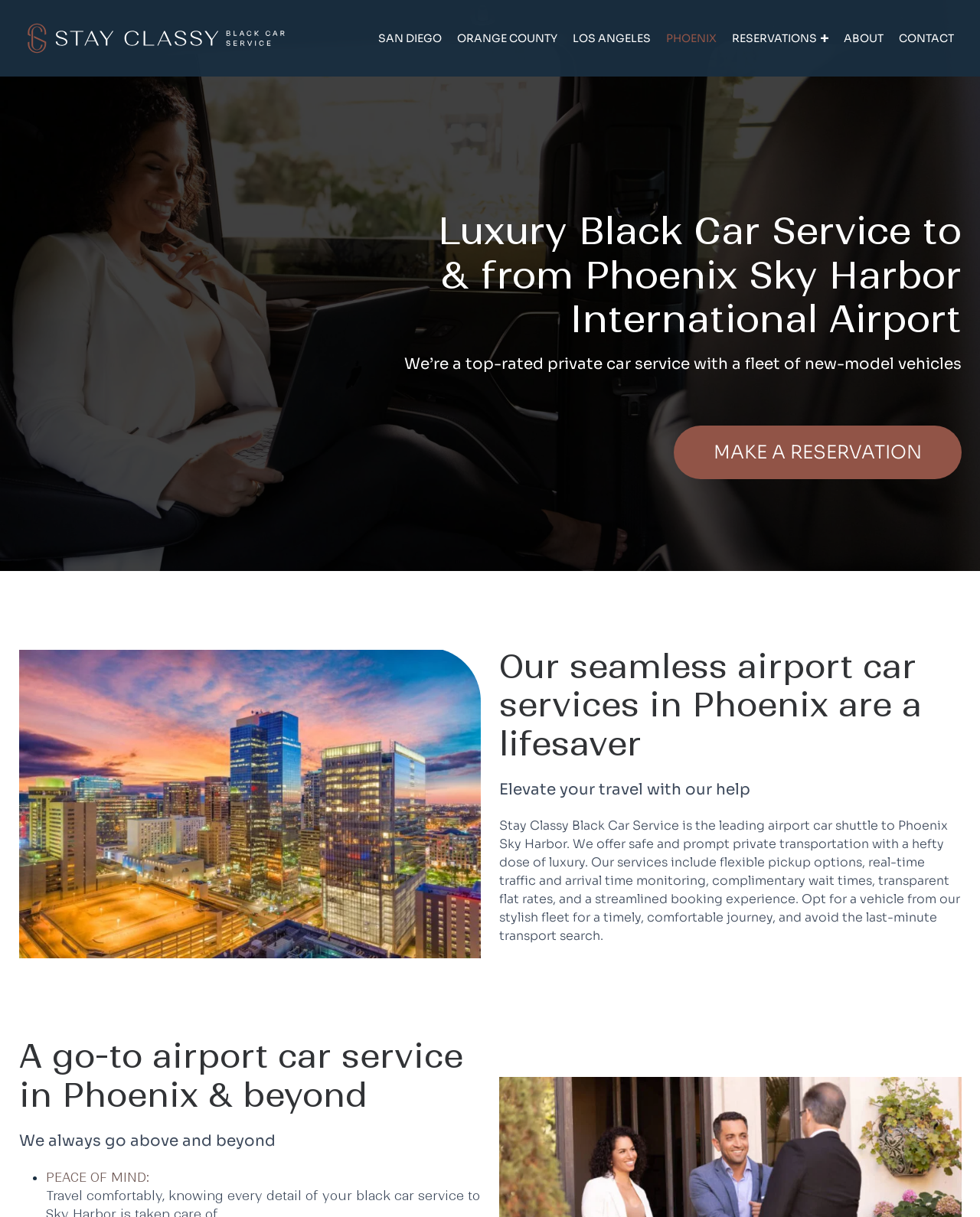Pinpoint the bounding box coordinates of the clickable area needed to execute the instruction: "go to the contact page". The coordinates should be specified as four float numbers between 0 and 1, i.e., [left, top, right, bottom].

[0.909, 0.0, 0.981, 0.063]